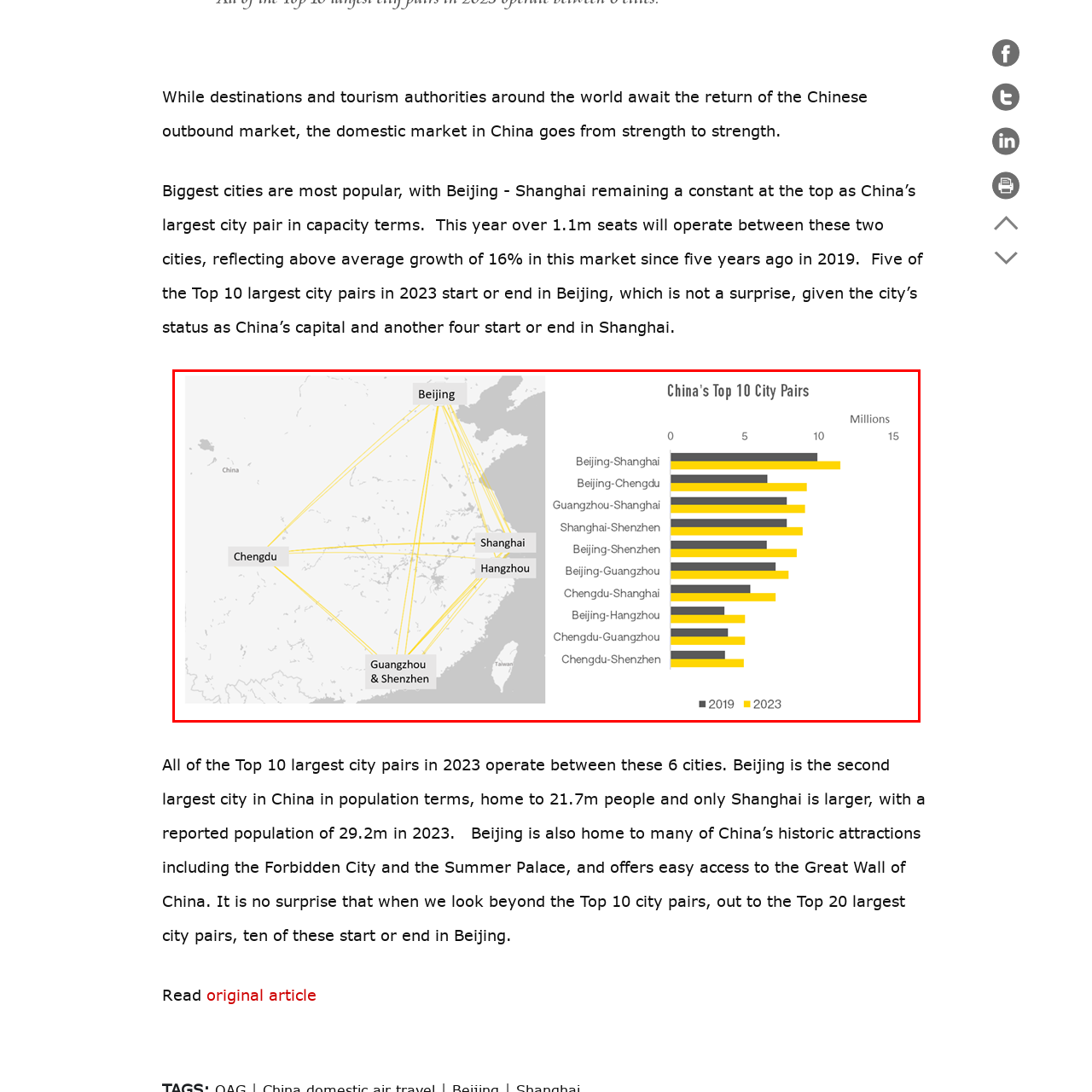Observe the image enclosed by the red box and thoroughly answer the subsequent question based on the visual details: What is the color of the lines on the map?

The map on the left side of the image features yellow lines that connect the major cities, visualizing the prominent city pairs.